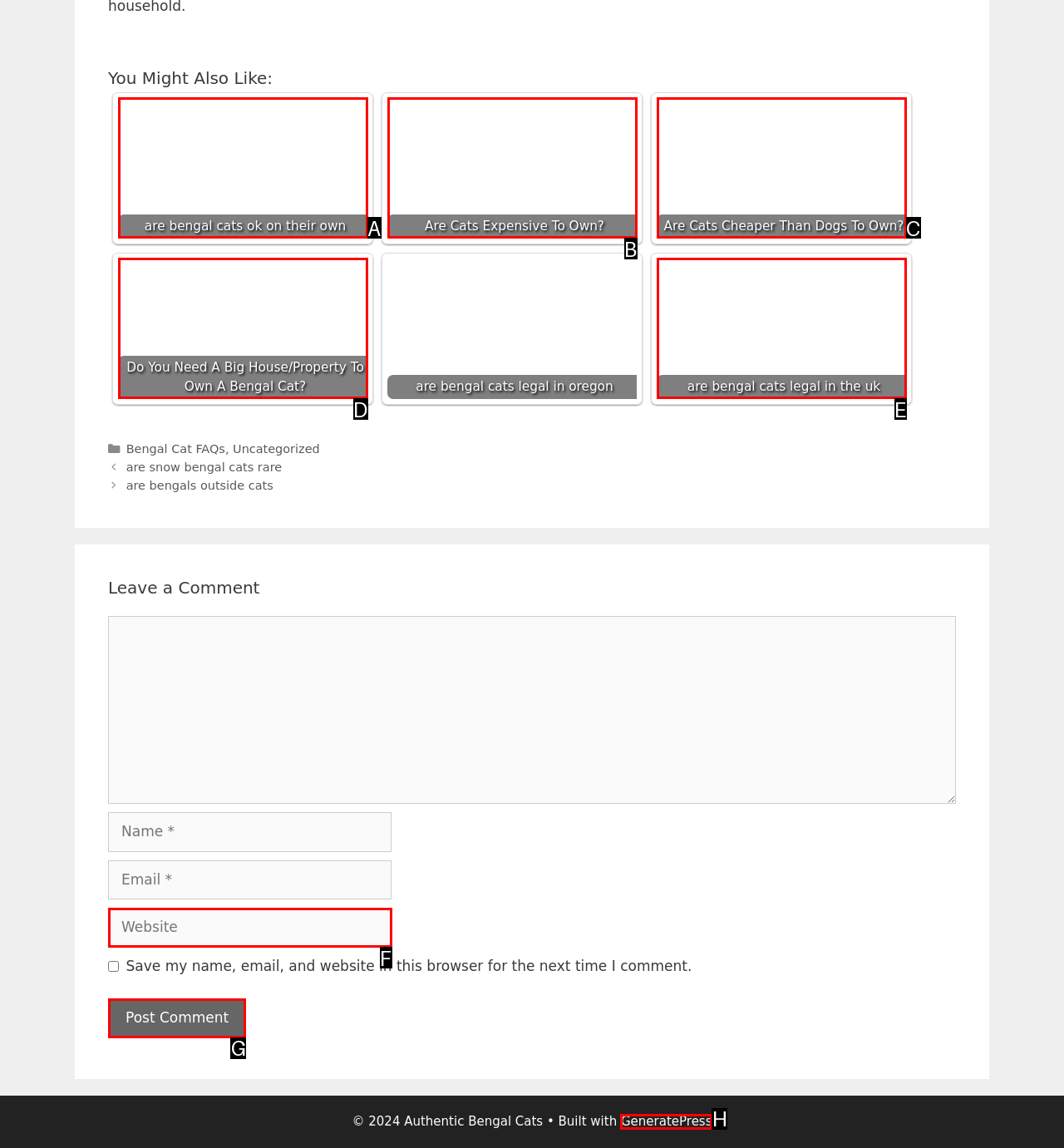Decide which UI element to click to accomplish the task: View the post with 2 views
Respond with the corresponding option letter.

None